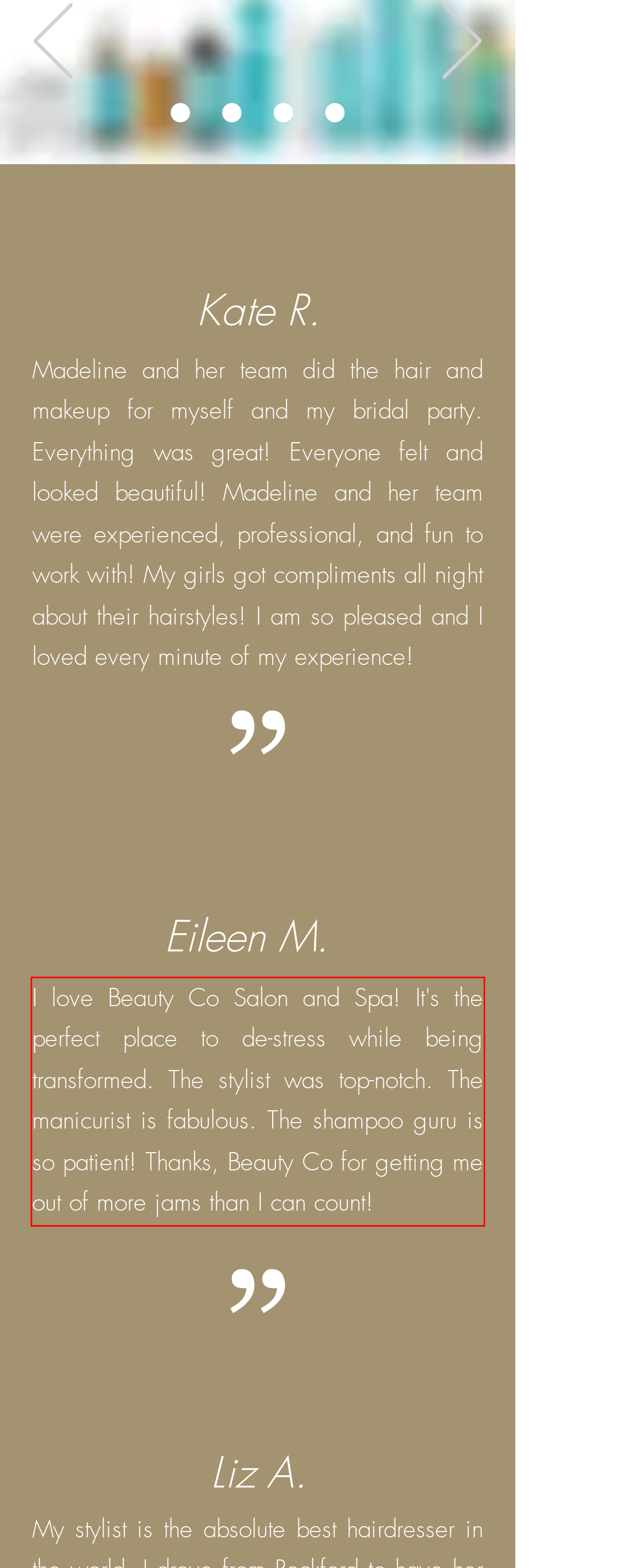Examine the webpage screenshot and use OCR to recognize and output the text within the red bounding box.

I love Beauty Co Salon and Spa! It's the perfect place to de-stress while being transformed. The stylist was top-notch. The manicurist is fabulous. The shampoo guru is so patient! Thanks, Beauty Co for getting me out of more jams than I can count!